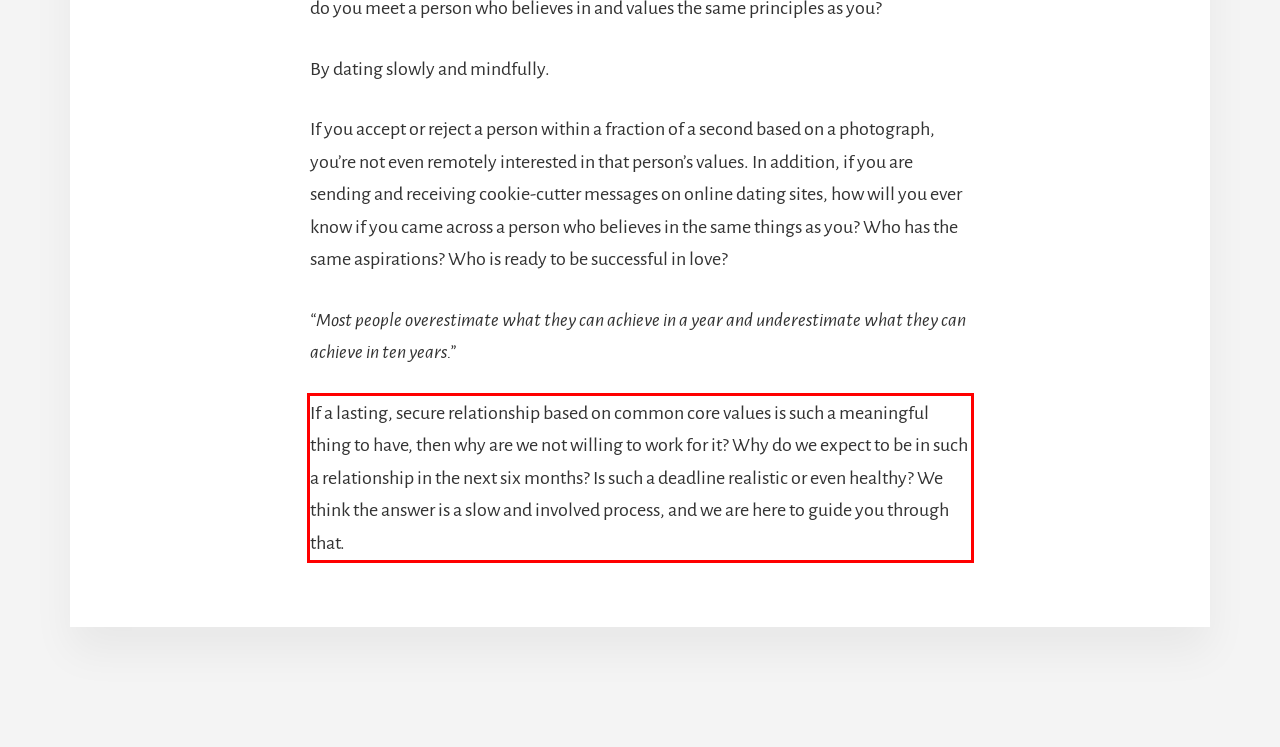You have a webpage screenshot with a red rectangle surrounding a UI element. Extract the text content from within this red bounding box.

If a lasting, secure relationship based on common core values is such a meaningful thing to have, then why are we not willing to work for it? Why do we expect to be in such a relationship in the next six months? Is such a deadline realistic or even healthy? We think the answer is a slow and involved process, and we are here to guide you through that.